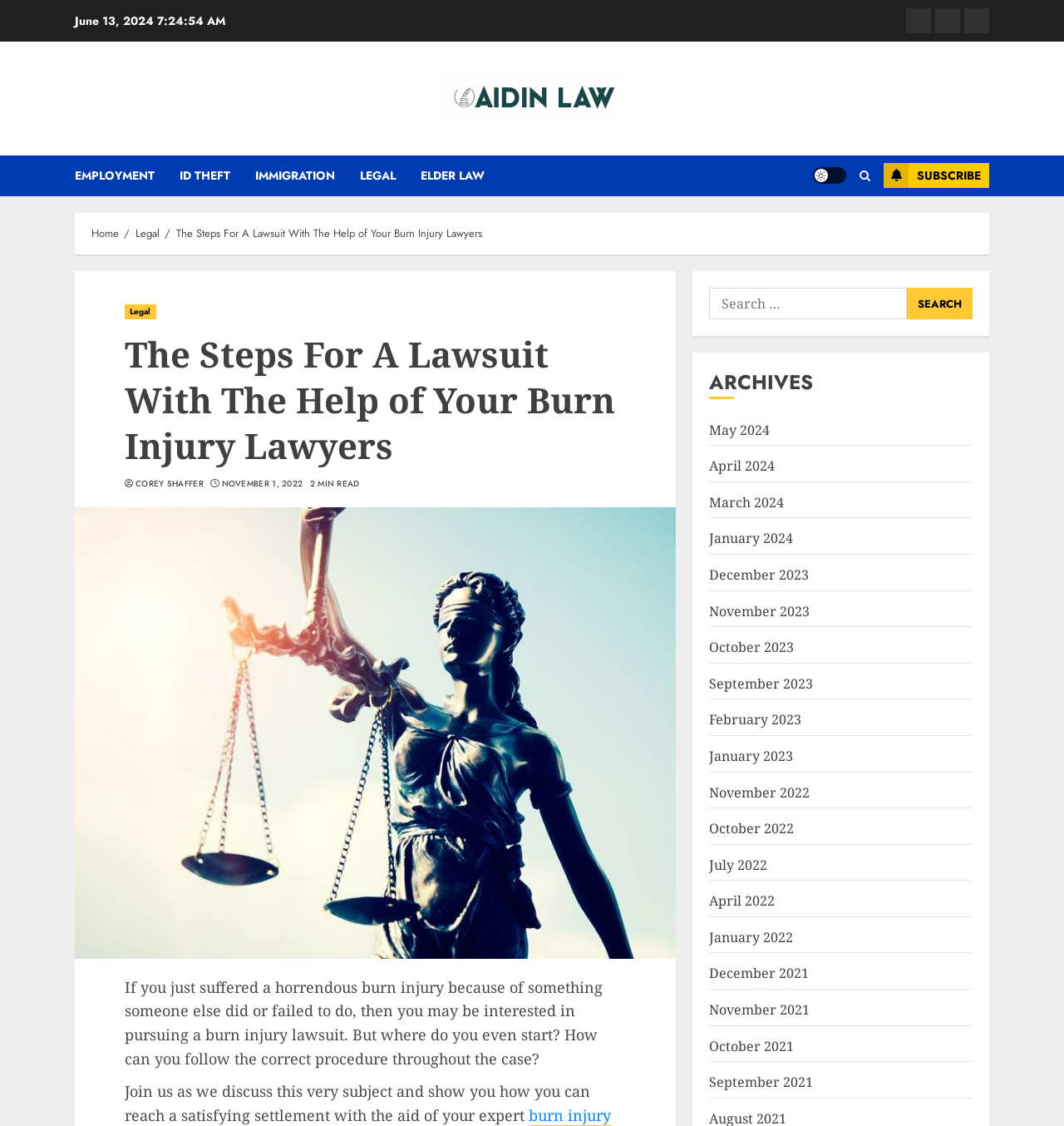Please locate the bounding box coordinates of the element's region that needs to be clicked to follow the instruction: "Search for something". The bounding box coordinates should be provided as four float numbers between 0 and 1, i.e., [left, top, right, bottom].

[0.667, 0.256, 0.852, 0.284]